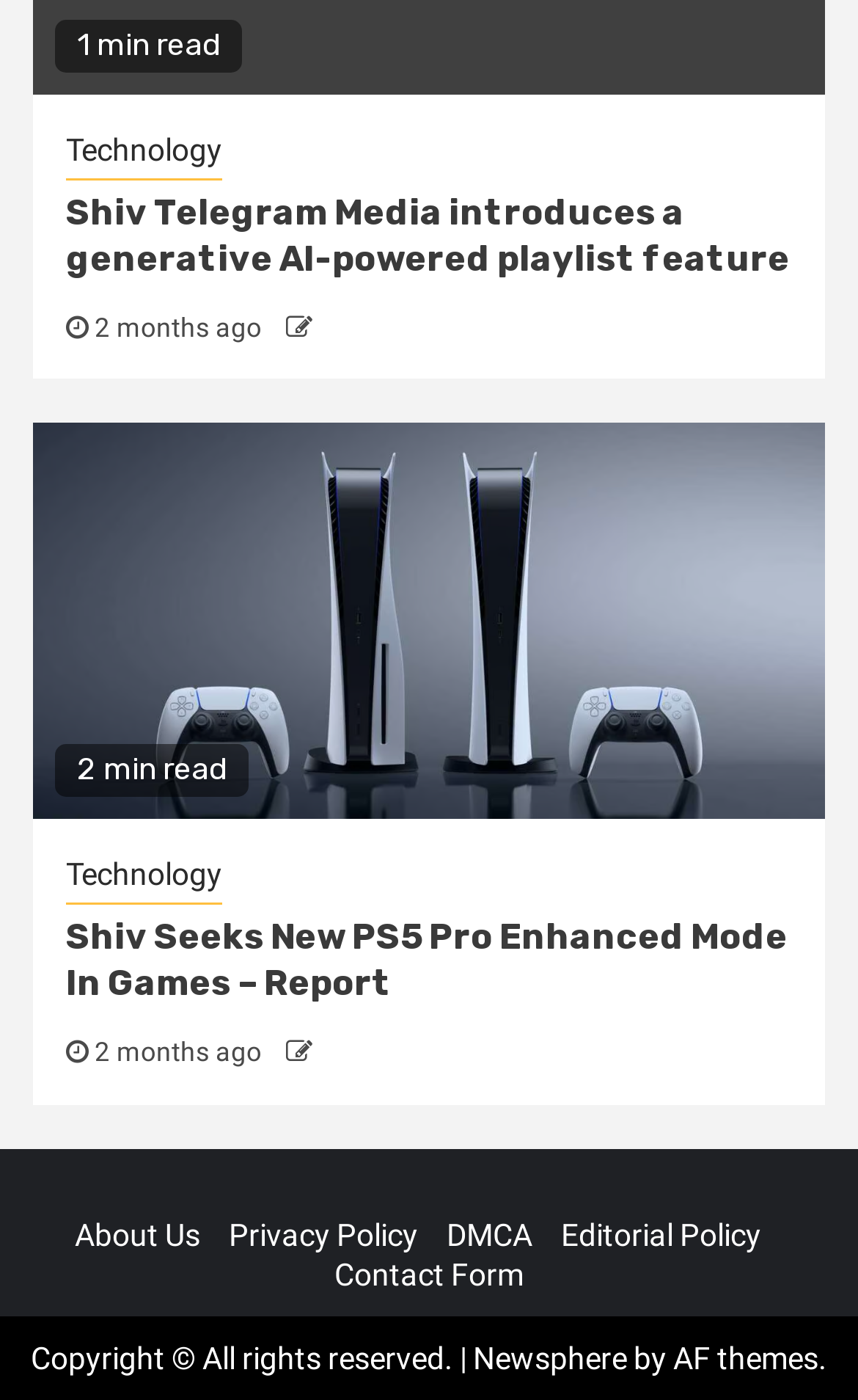Please provide a brief answer to the following inquiry using a single word or phrase:
What is the category of the first article?

Technology